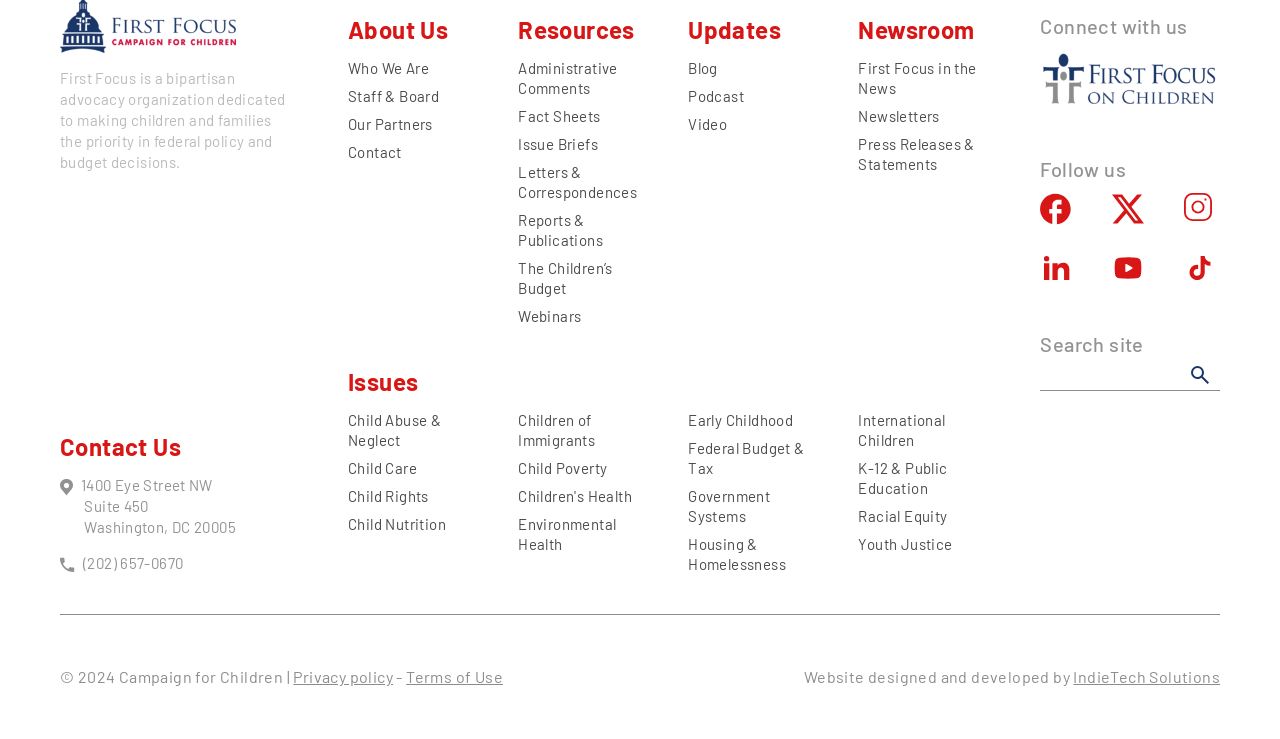Answer with a single word or phrase: 
What is the organization's address?

1400 Eye Street NW, Suite 450, Washington, DC 20005